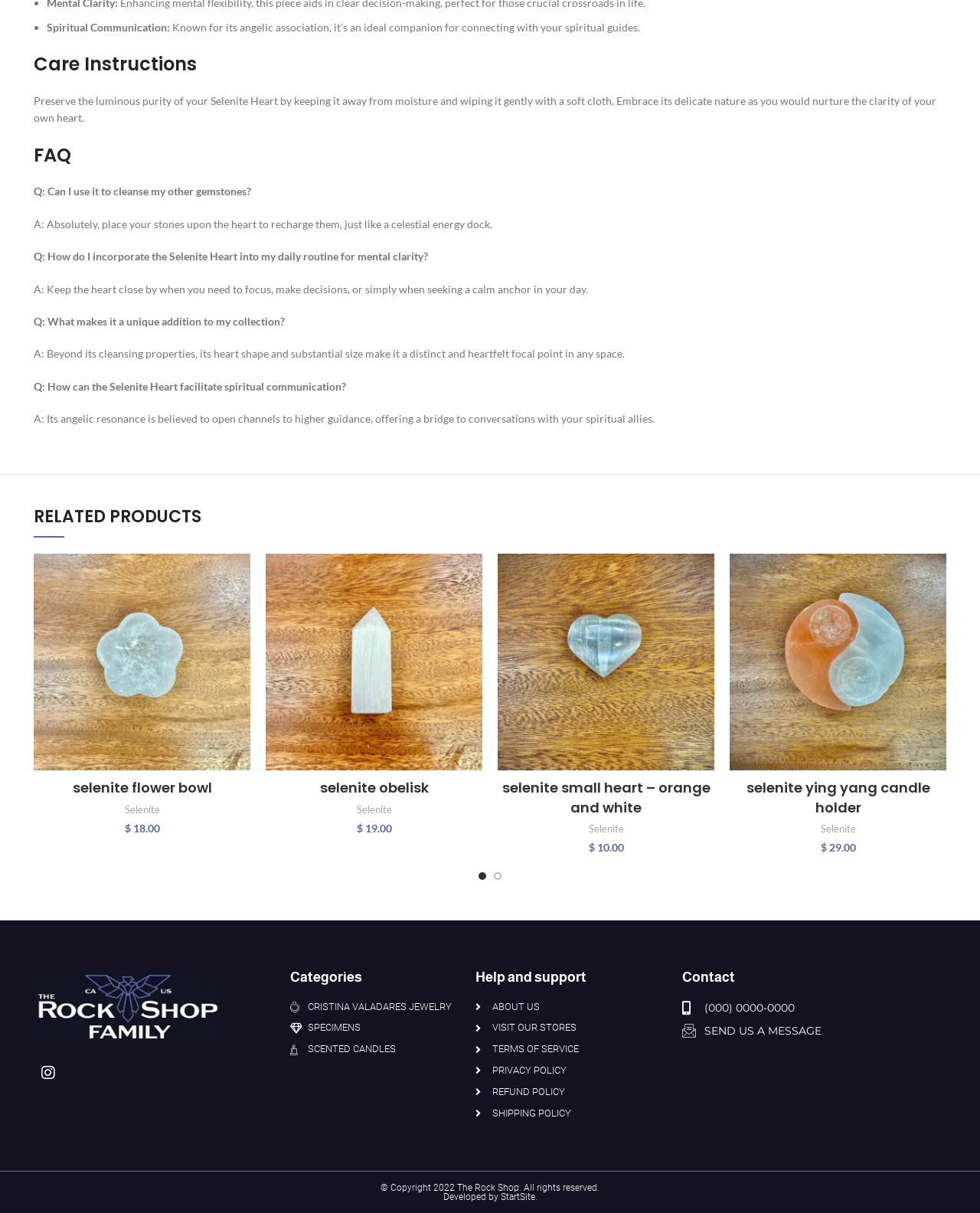How to incorporate the Selenite Heart into daily routine for mental clarity?
Answer with a single word or phrase, using the screenshot for reference.

Keep it close by